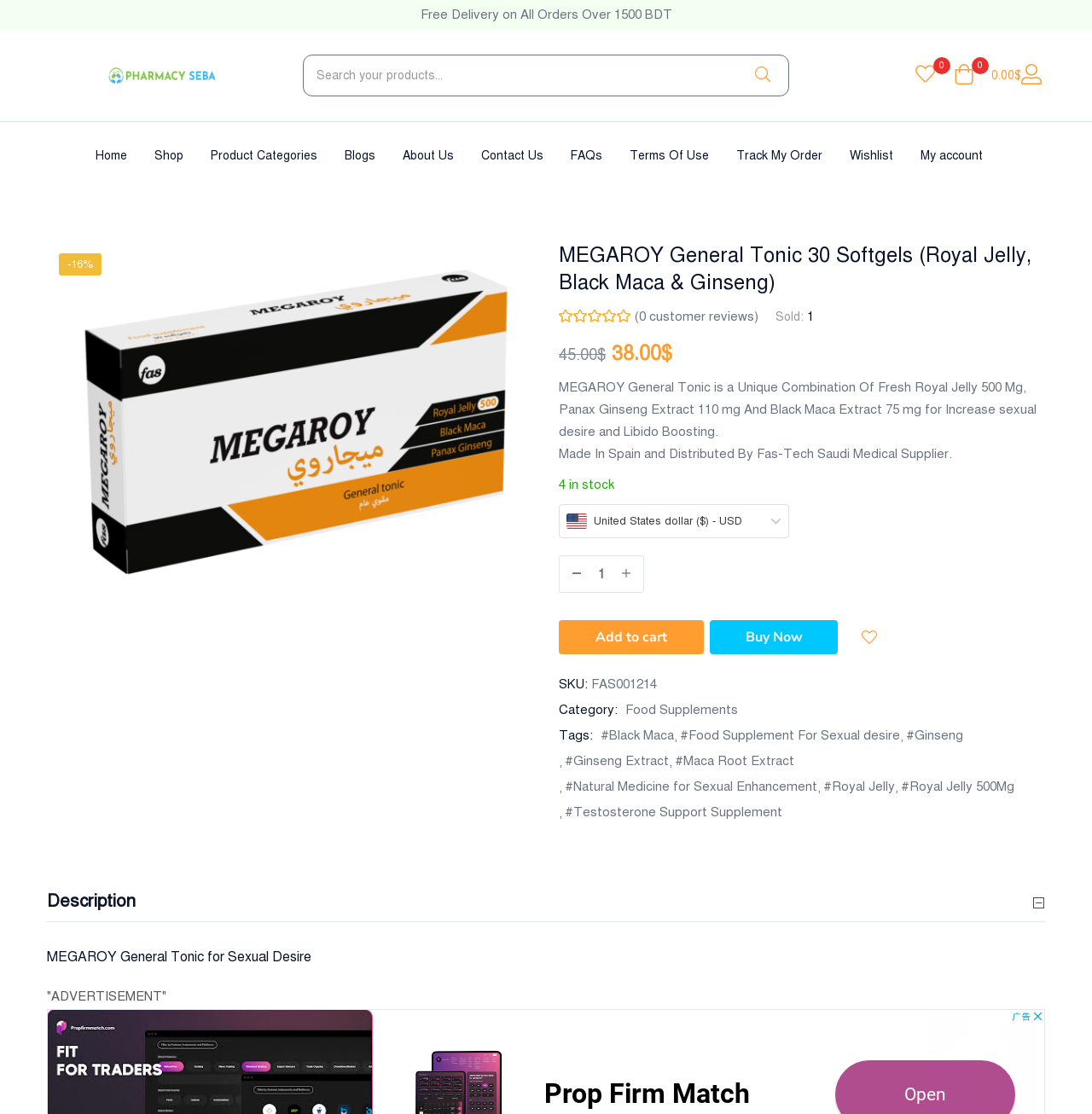What is the price currency?
Refer to the image and respond with a one-word or short-phrase answer.

USD